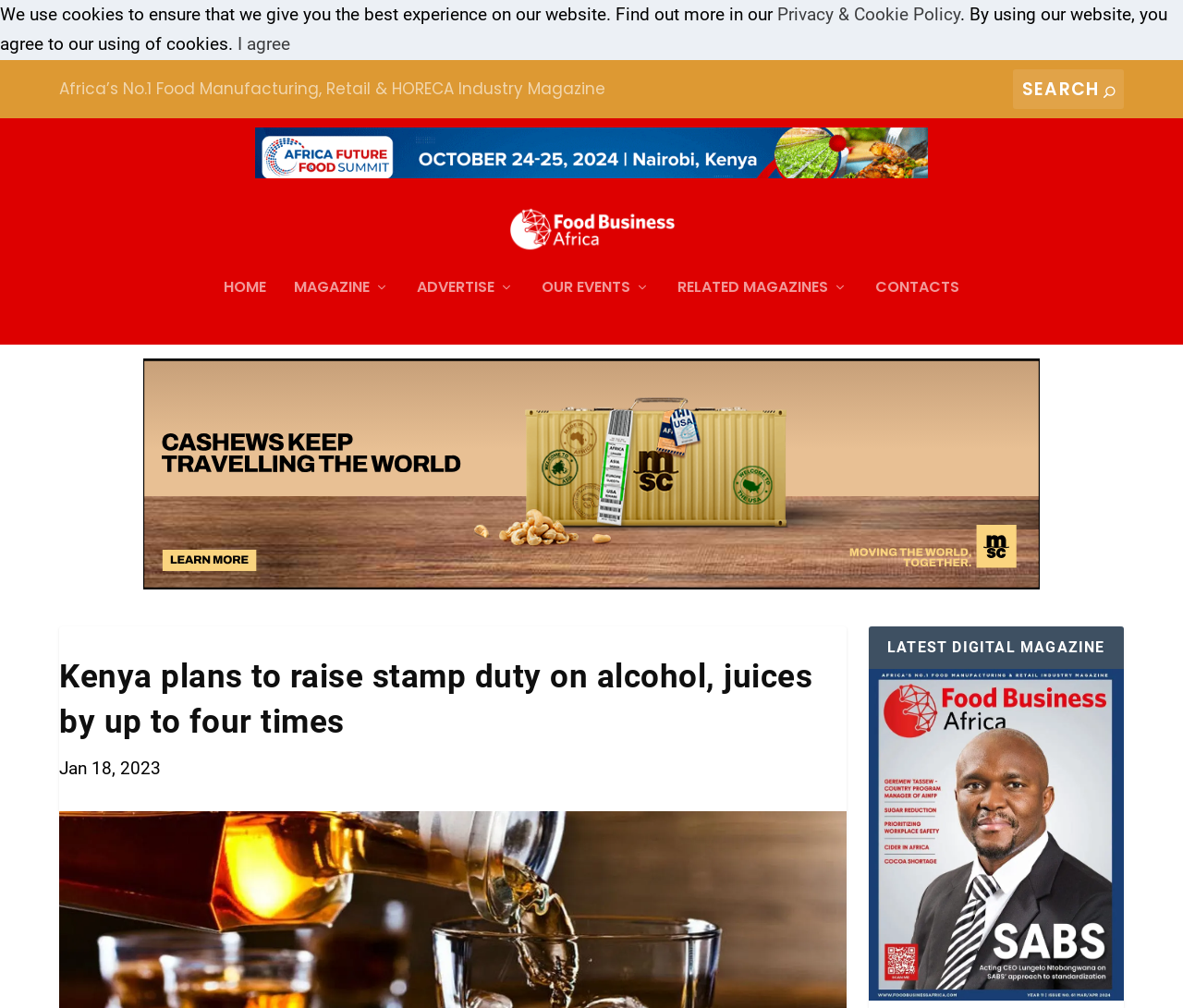Please identify the coordinates of the bounding box that should be clicked to fulfill this instruction: "Visit the home page".

[0.189, 0.254, 0.225, 0.318]